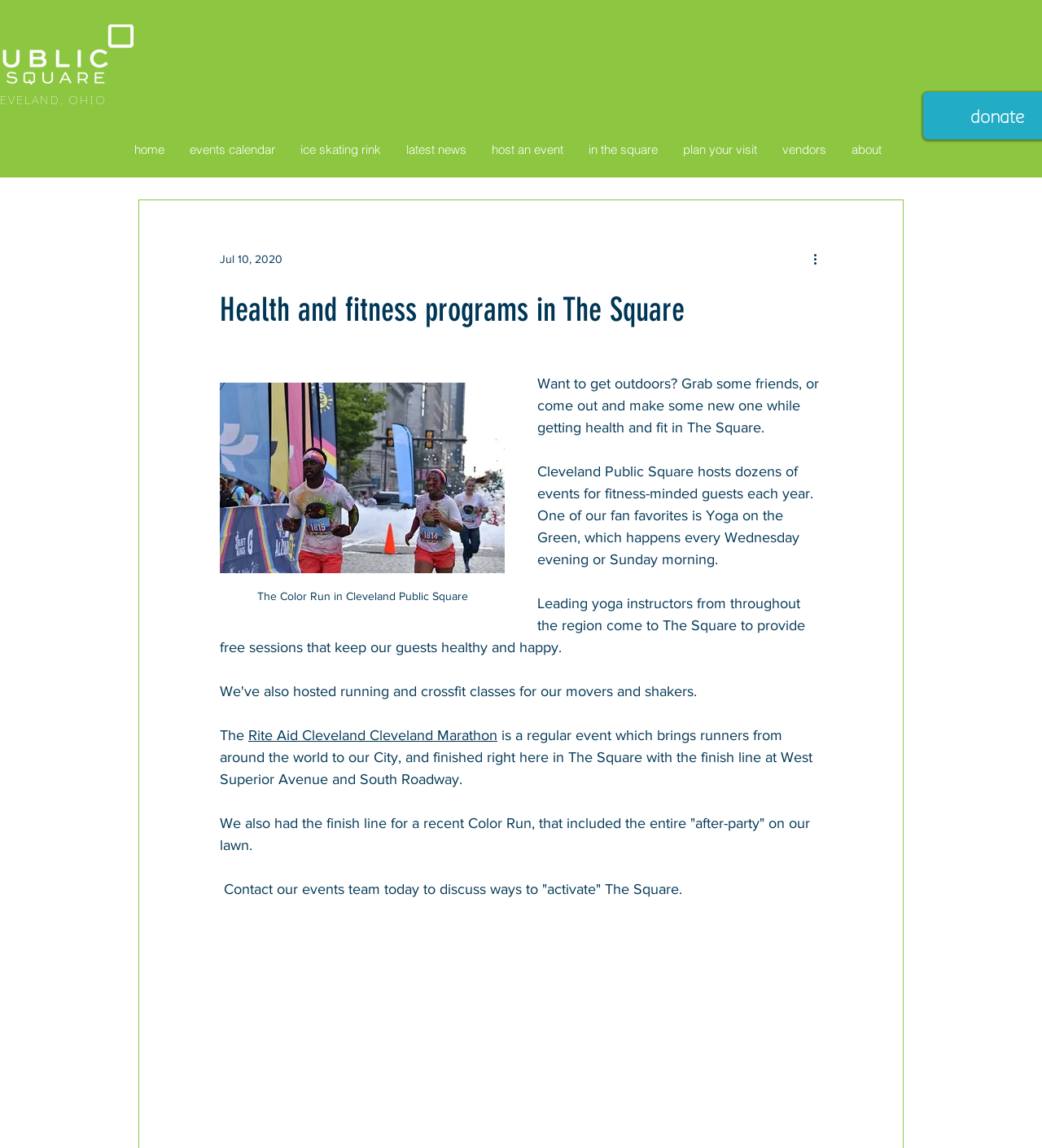Provide your answer to the question using just one word or phrase: What is the location of the finish line for the Rite Aid Cleveland Marathon?

West Superior Avenue and South Roadway